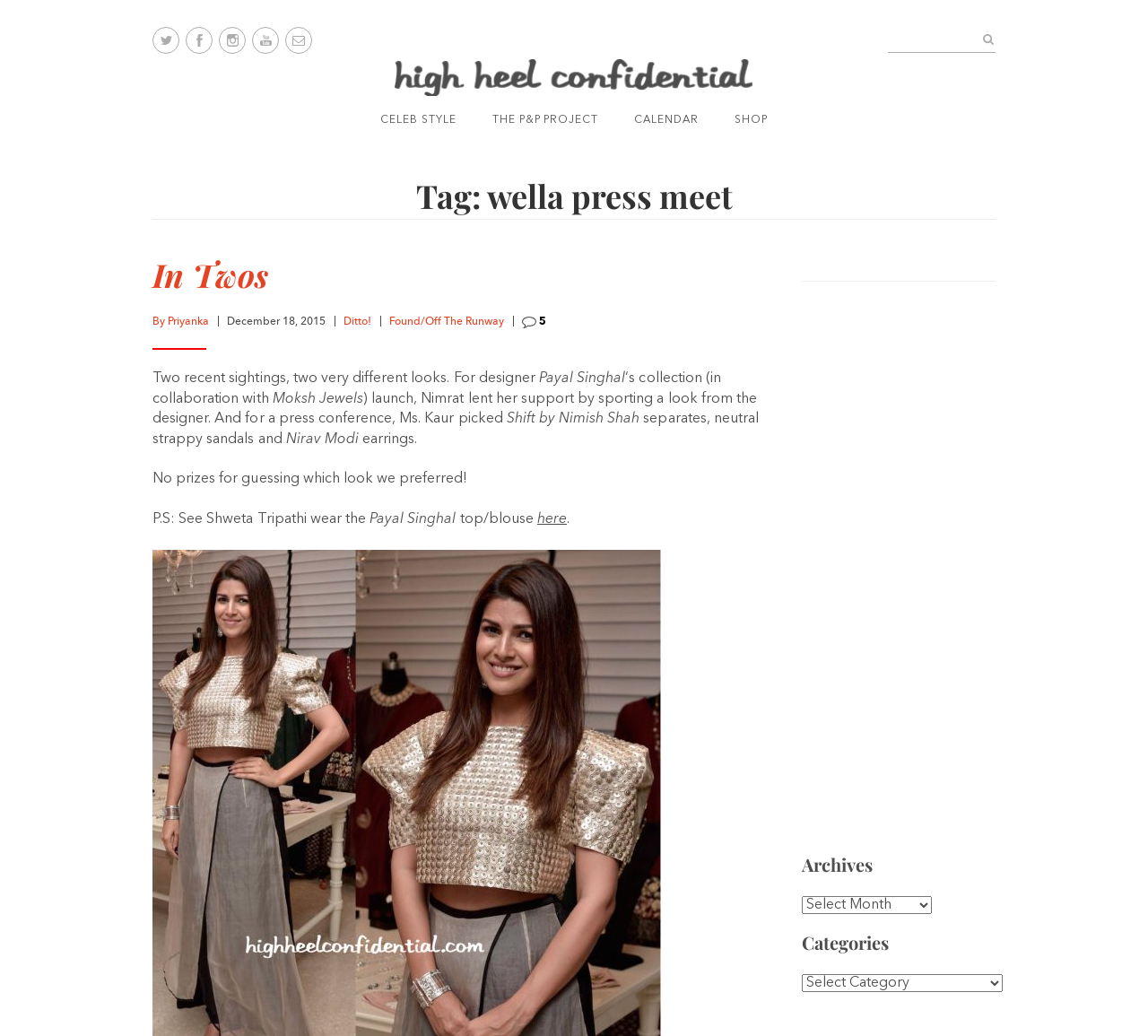Specify the bounding box coordinates of the element's area that should be clicked to execute the given instruction: "Click on Twitter icon". The coordinates should be four float numbers between 0 and 1, i.e., [left, top, right, bottom].

[0.133, 0.026, 0.156, 0.052]